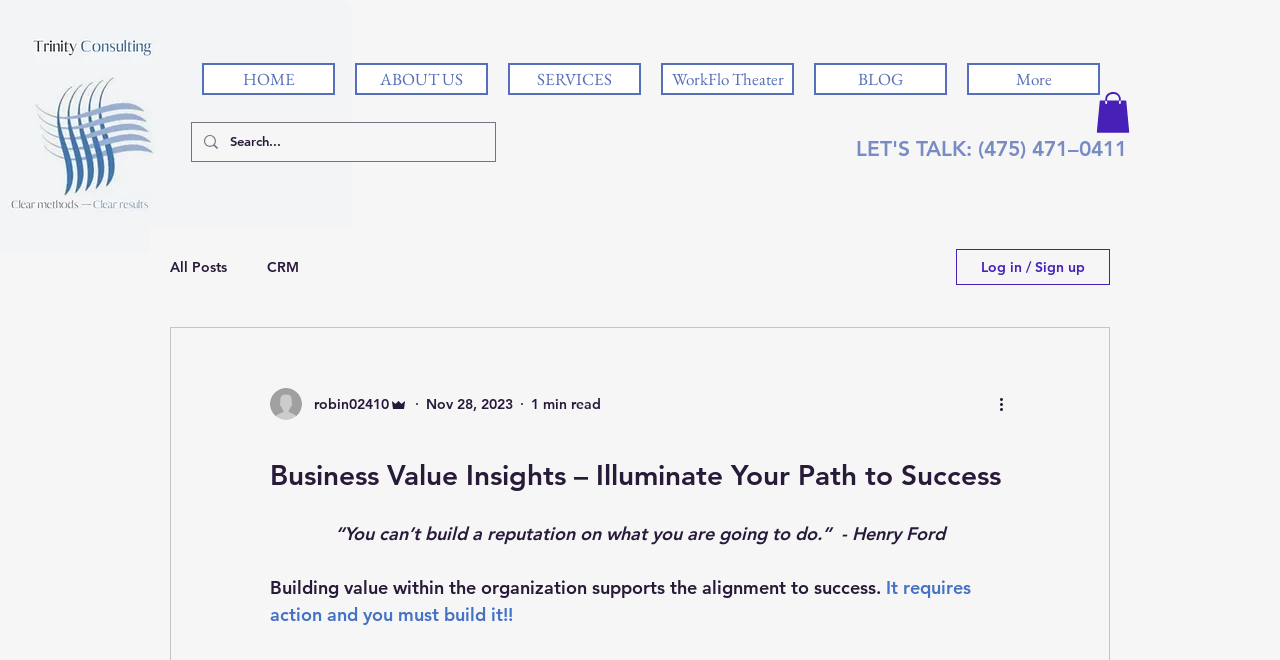Please locate the bounding box coordinates of the element that should be clicked to complete the given instruction: "Click the 'Log in / Sign up' button".

[0.747, 0.377, 0.867, 0.432]